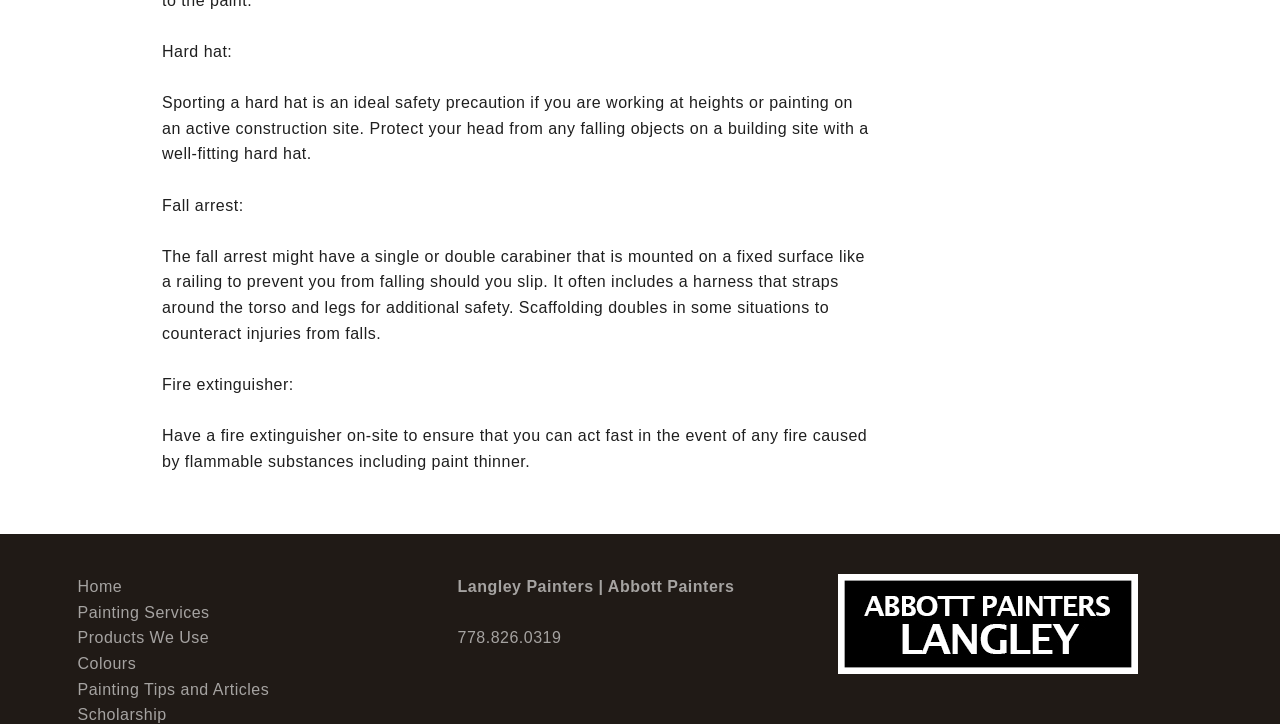Provide the bounding box coordinates of the HTML element this sentence describes: "parent_node: Search for: value="Search"". The bounding box coordinates consist of four float numbers between 0 and 1, i.e., [left, top, right, bottom].

None